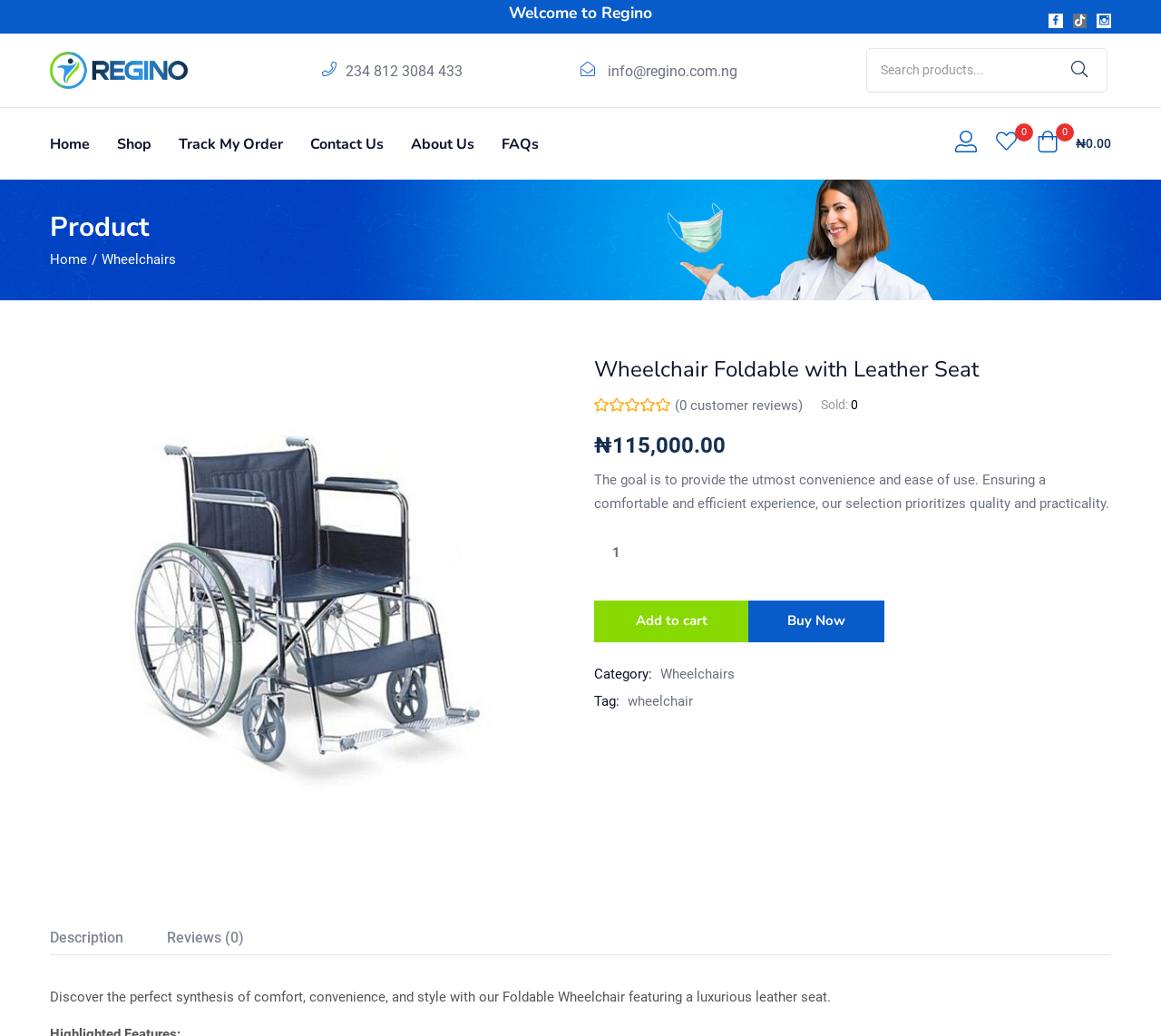Determine the bounding box coordinates of the clickable region to carry out the instruction: "Add to cart".

[0.512, 0.58, 0.645, 0.615]